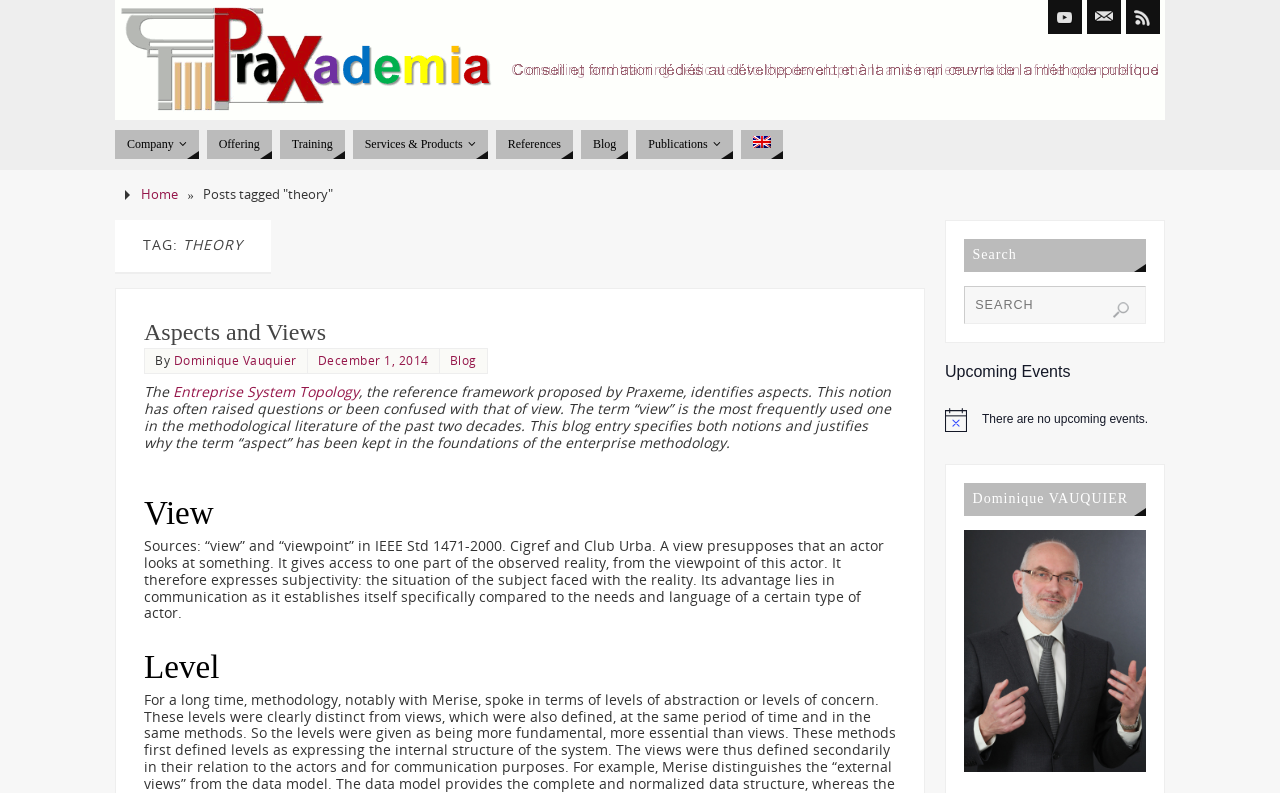Find and indicate the bounding box coordinates of the region you should select to follow the given instruction: "Click the Blog link".

[0.454, 0.164, 0.491, 0.2]